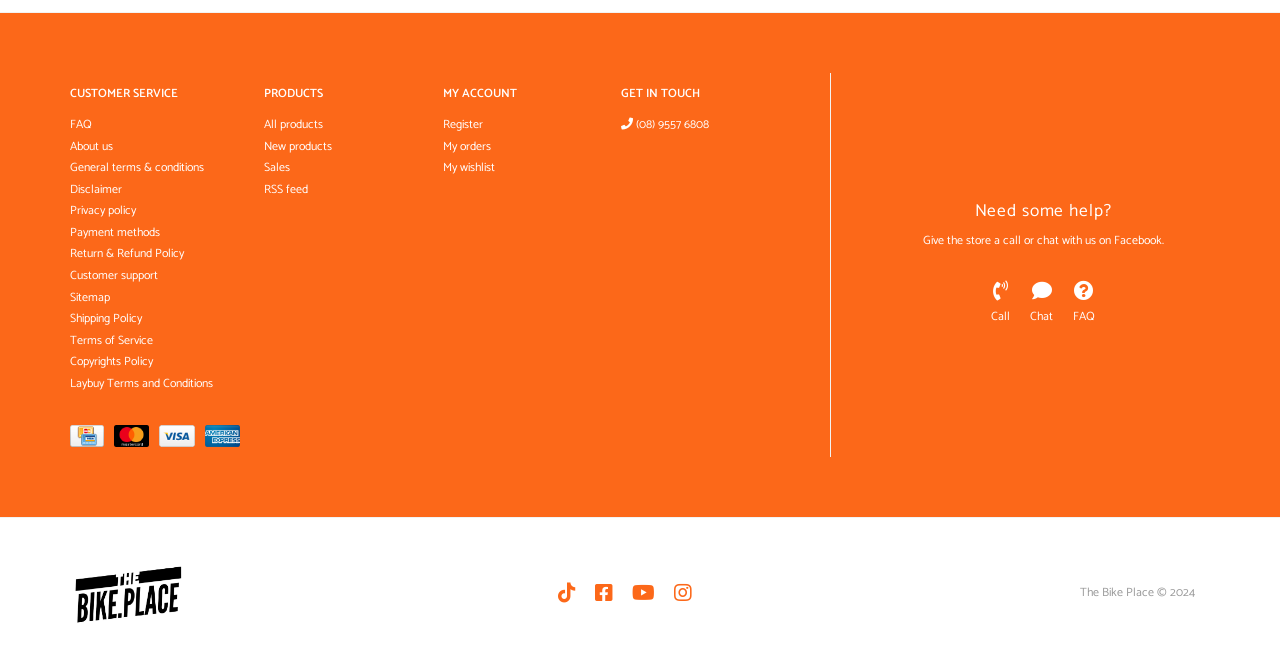Show the bounding box coordinates for the HTML element as described: "Laybuy Terms and Conditions".

[0.055, 0.56, 0.166, 0.588]